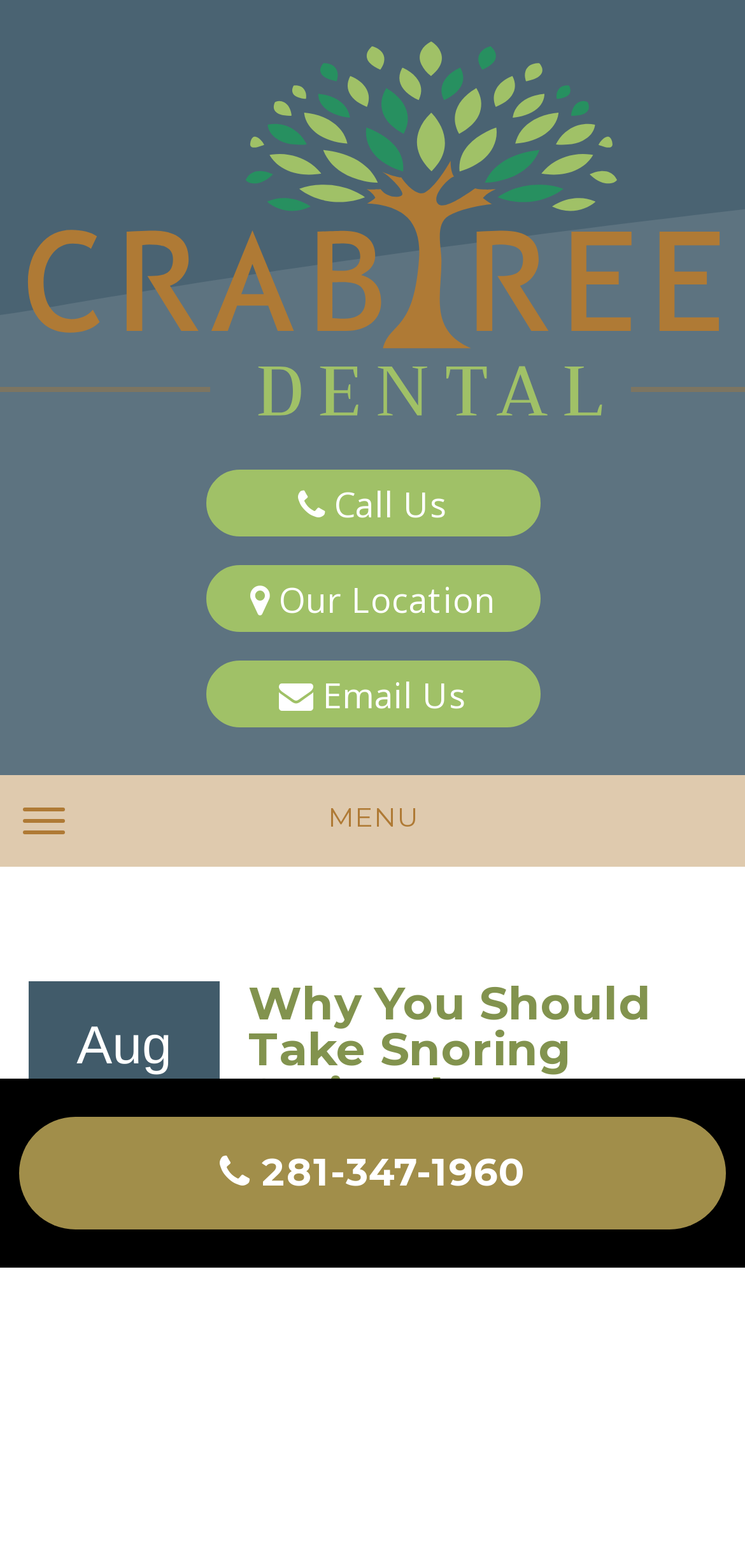Find the bounding box of the UI element described as: "Toggle navigation Menu". The bounding box coordinates should be given as four float values between 0 and 1, i.e., [left, top, right, bottom].

[0.0, 0.496, 1.0, 0.552]